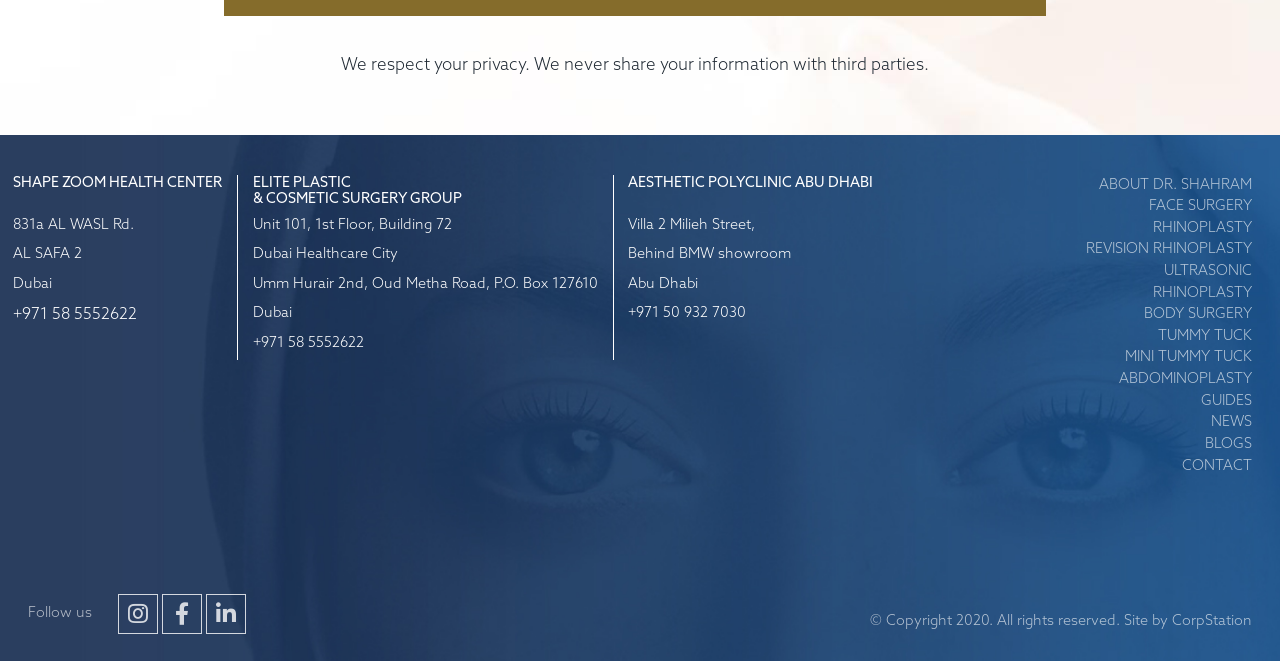Select the bounding box coordinates of the element I need to click to carry out the following instruction: "Follow on Facebook".

[0.127, 0.898, 0.158, 0.959]